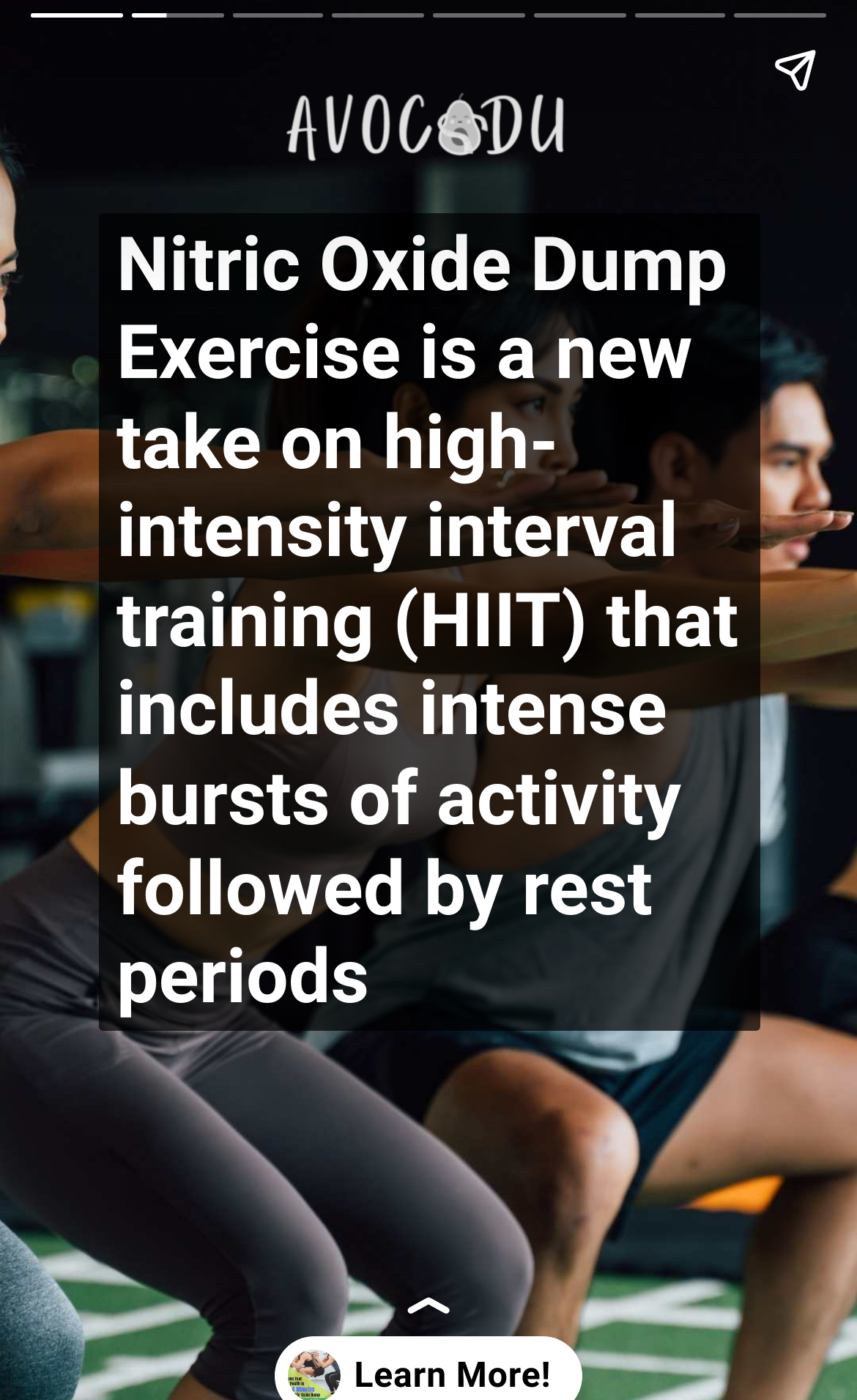What is the logo color of Avocadu?
Based on the image, provide your answer in one word or phrase.

White